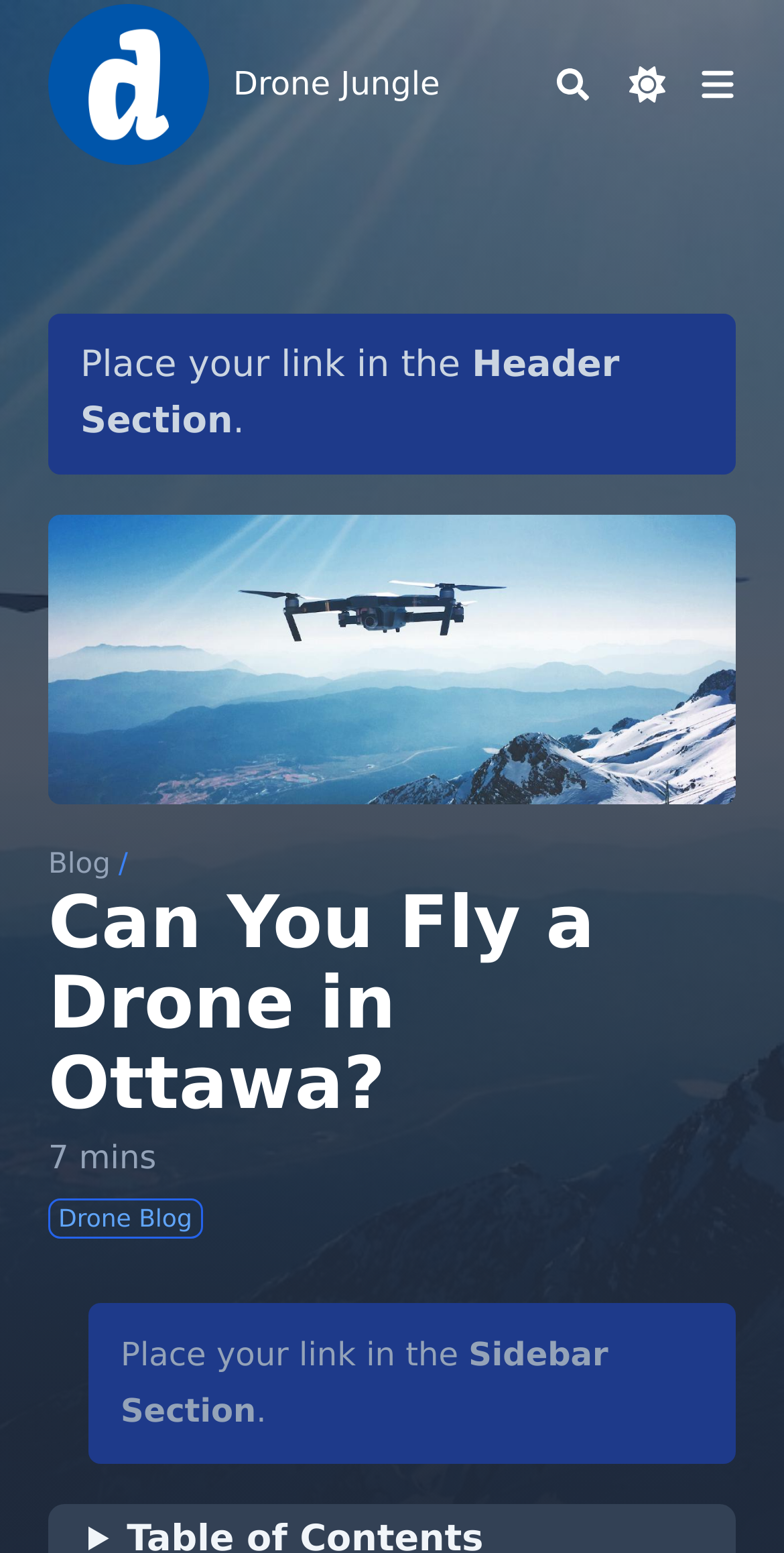Extract the main headline from the webpage and generate its text.

Can You Fly a Drone in Ottawa?